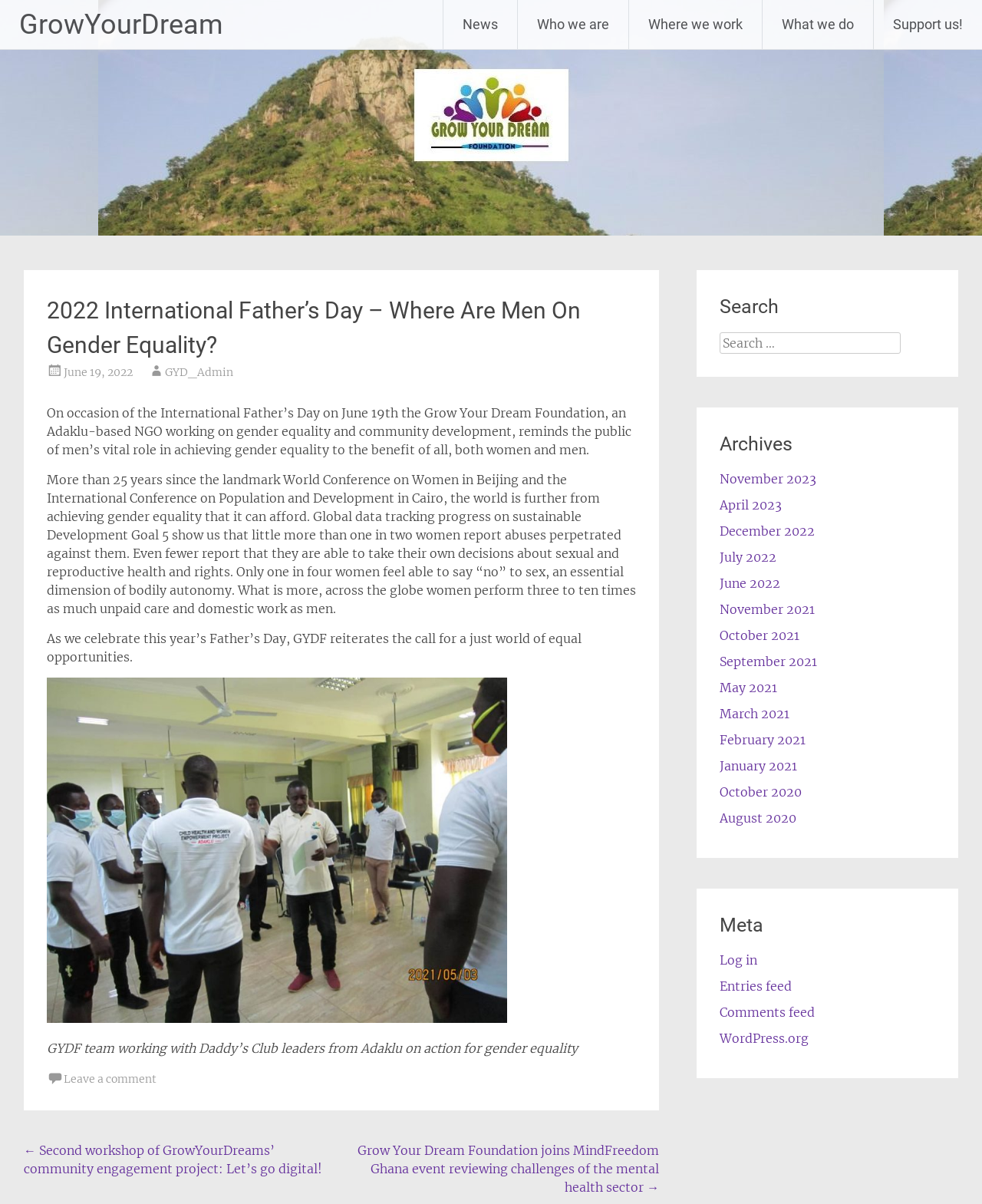Kindly respond to the following question with a single word or a brief phrase: 
What is the theme of the article?

Gender equality